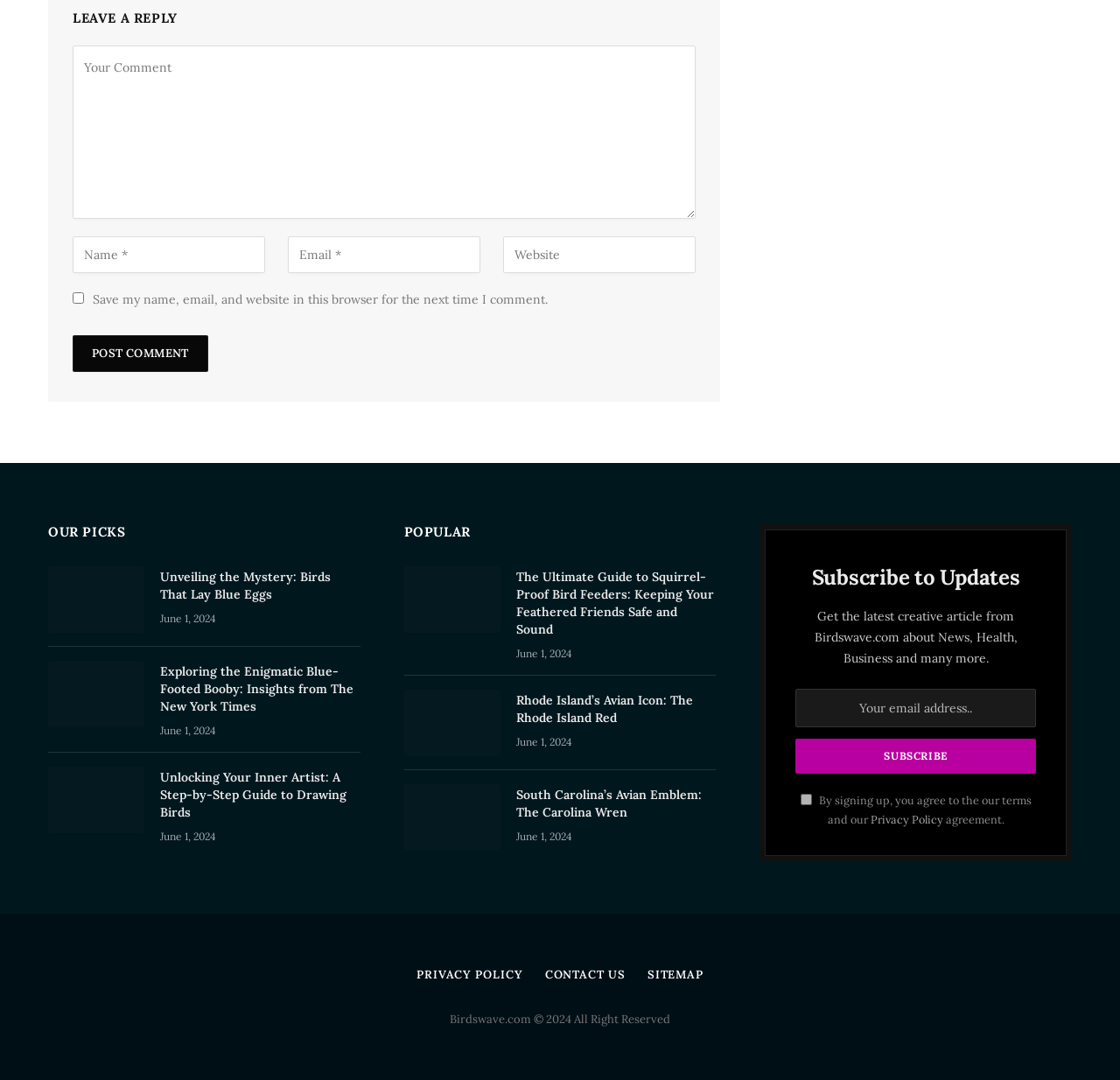Refer to the image and provide a thorough answer to this question:
What is the date of the articles featured on this webpage?

Each article on the webpage features a timestamp or date, which is consistently listed as 'June 1, 2024'. This suggests that all the articles featured on this webpage were published on the same date.